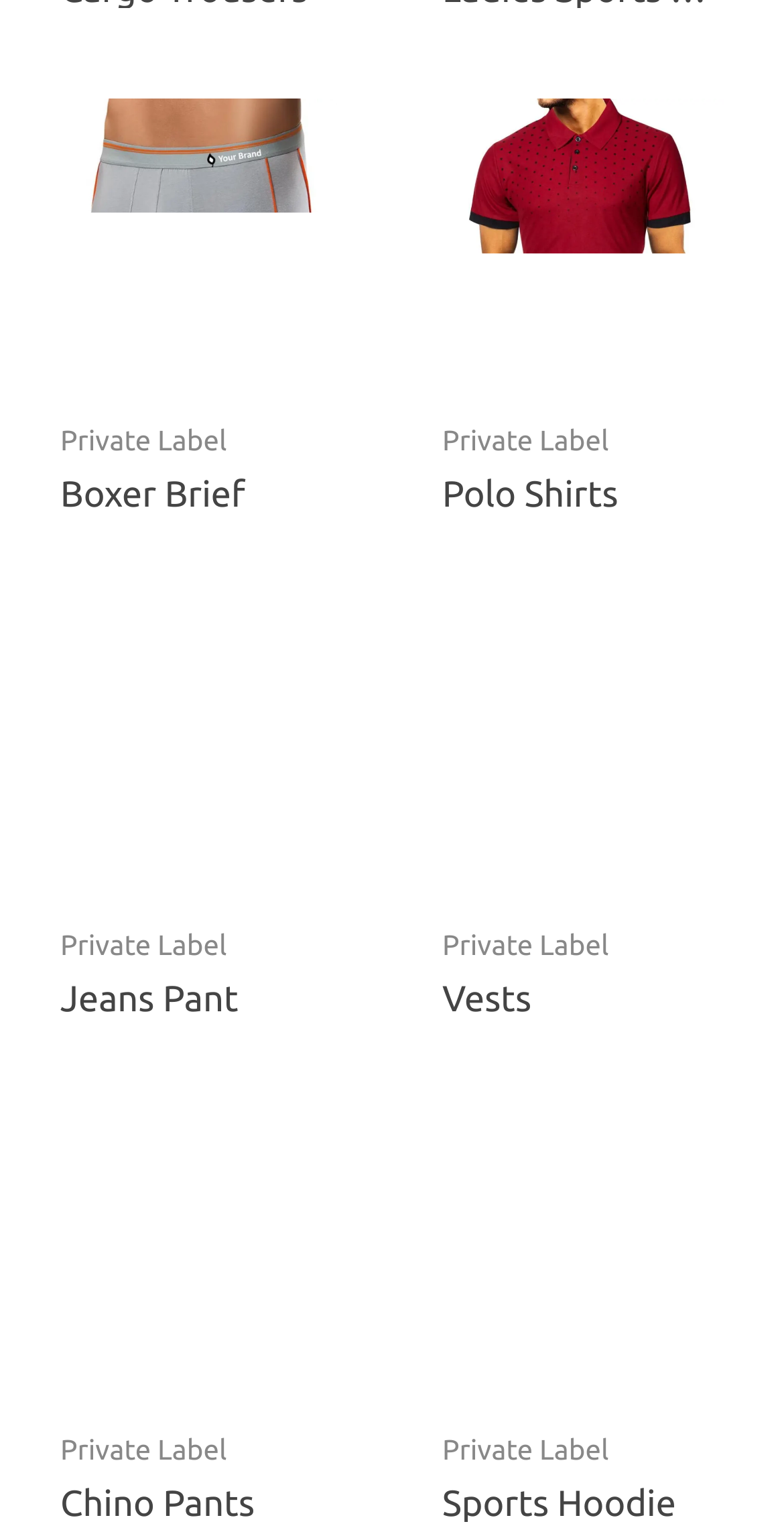How many categories are listed on the webpage?
Utilize the image to construct a detailed and well-explained answer.

By carefully examining the webpage, I can see that there are 6 categories listed, namely 'Boxer Brief', 'Polo Shirts', 'Jeans Pant', 'Vests', 'Chino Pants', and 'Sports Hoodie'. Each category has its own set of products associated with it.